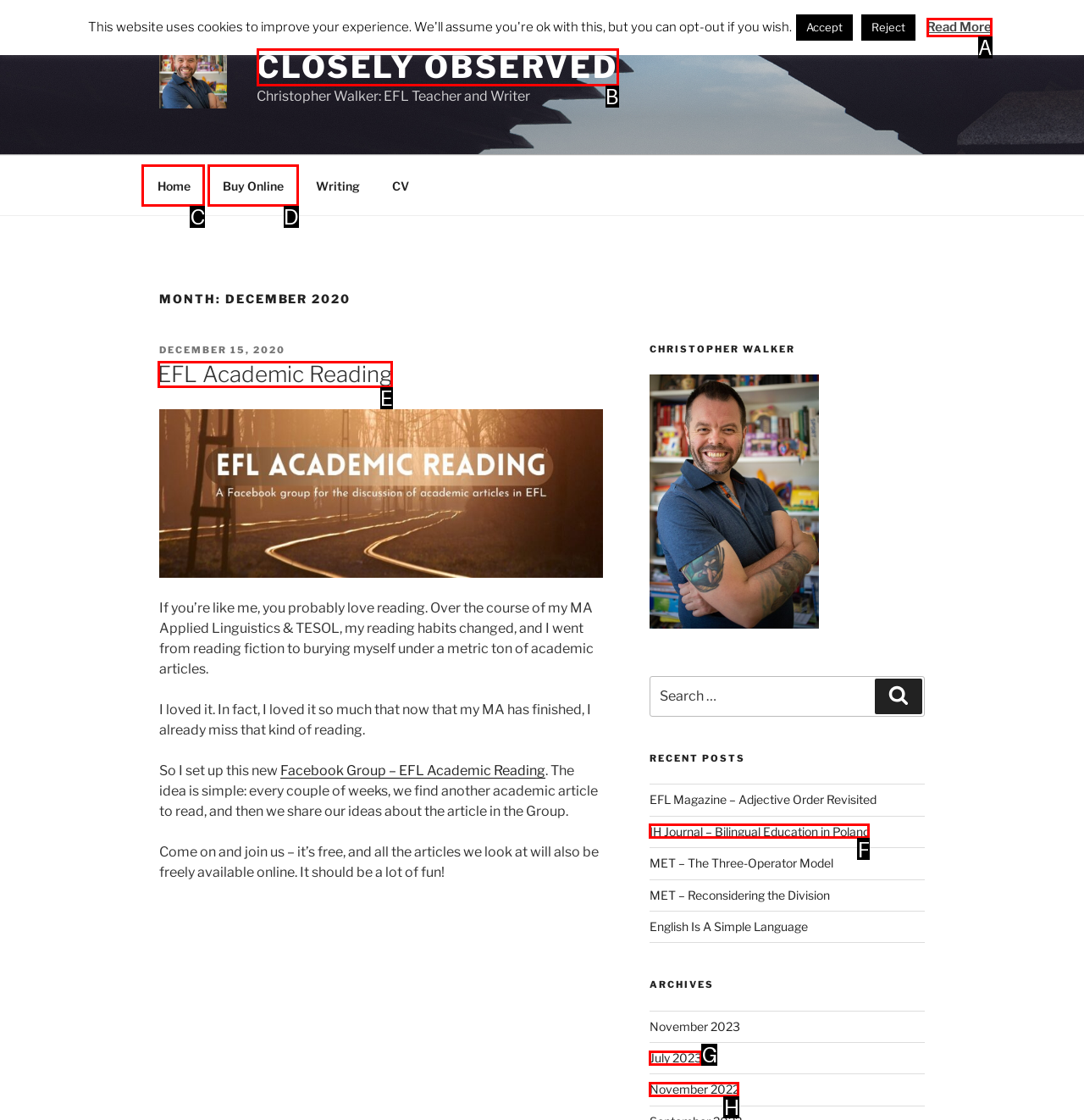Decide which HTML element to click to complete the task: Click on the 'Home' link Provide the letter of the appropriate option.

C